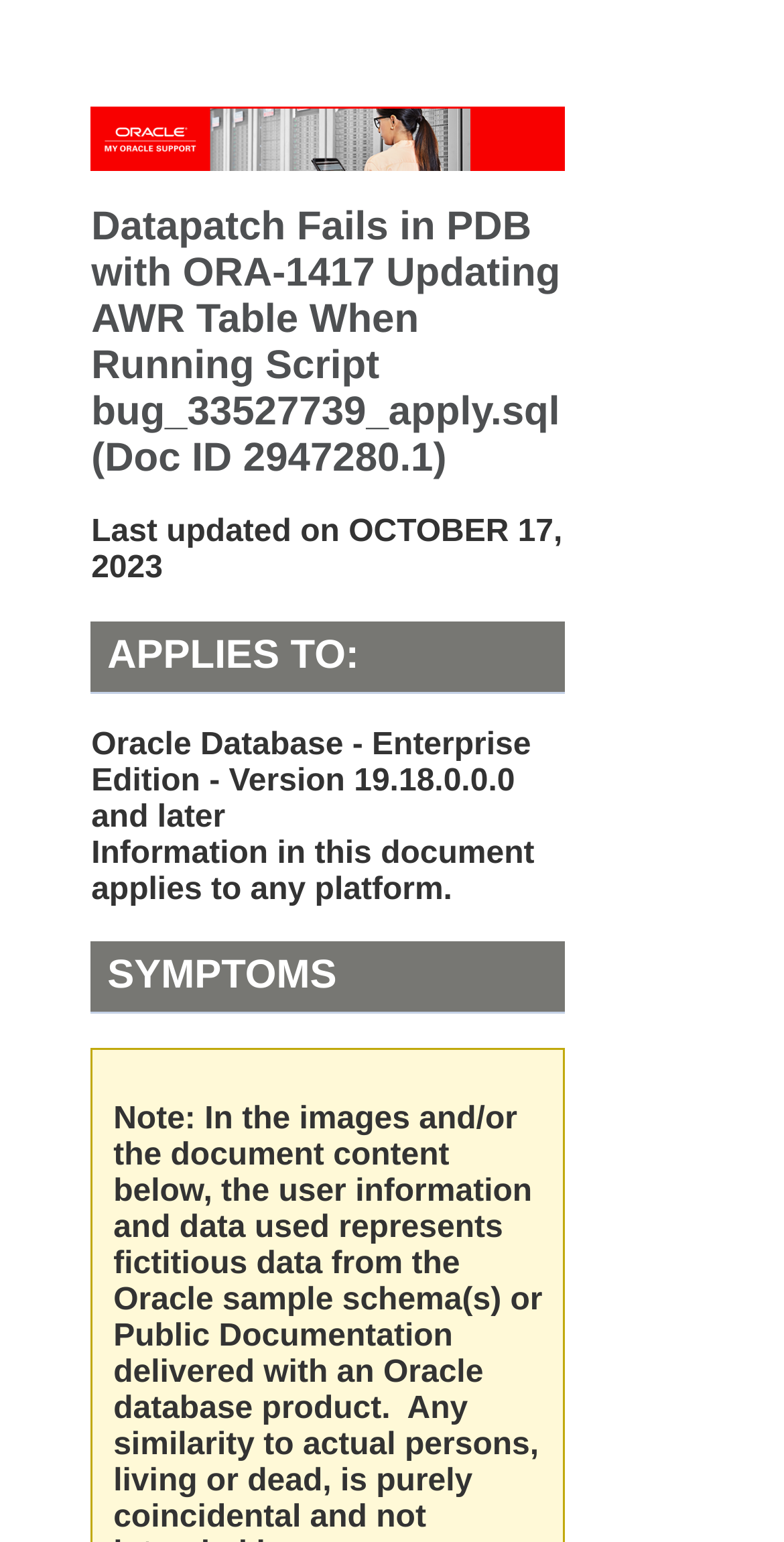Please find and give the text of the main heading on the webpage.

Datapatch Fails in PDB with ORA-1417 Updating AWR Table When Running Script bug_33527739_apply.sql (Doc ID 2947280.1)